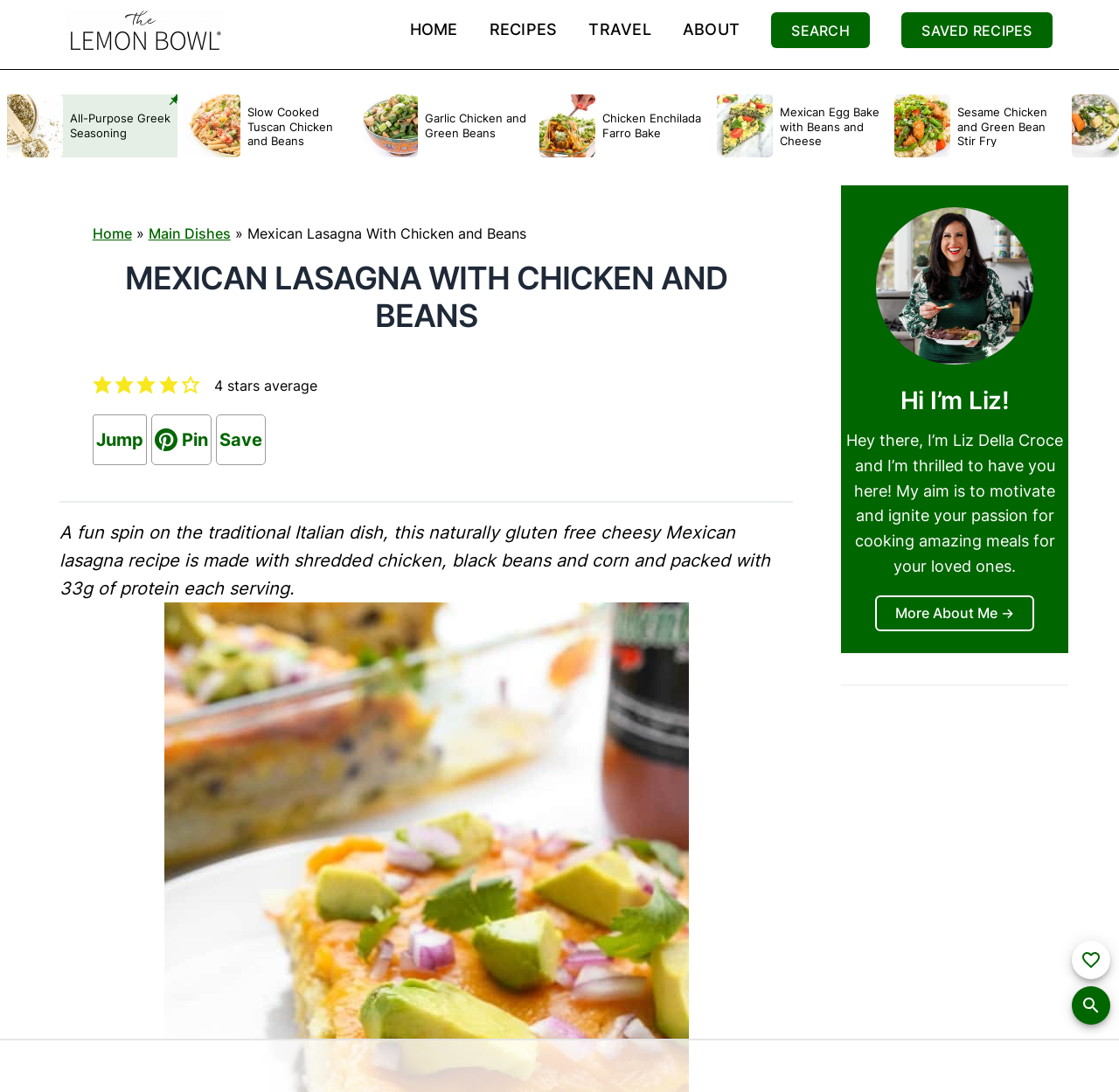Locate and provide the bounding box coordinates for the HTML element that matches this description: "More About Me ->".

[0.782, 0.545, 0.925, 0.578]